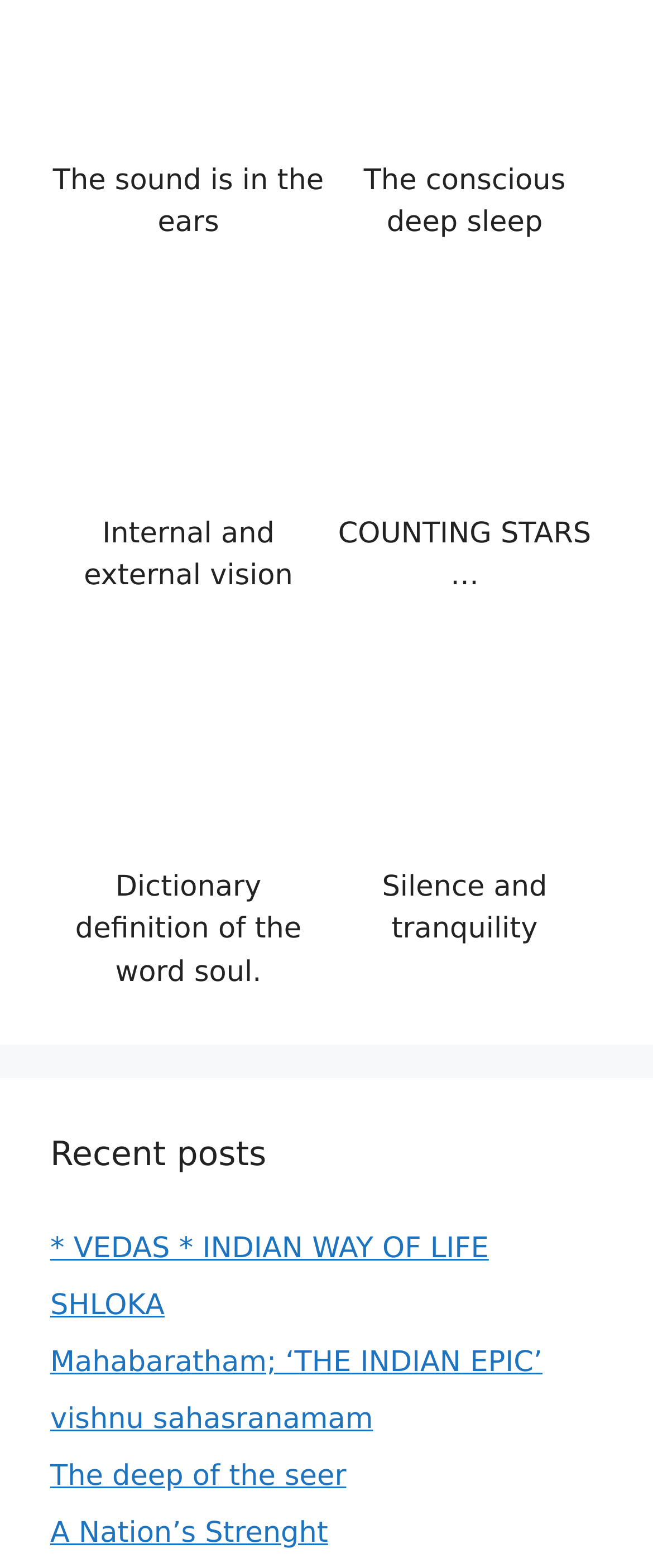What is the relationship between the images and their captions?
Based on the image, provide your answer in one word or phrase.

Descriptive